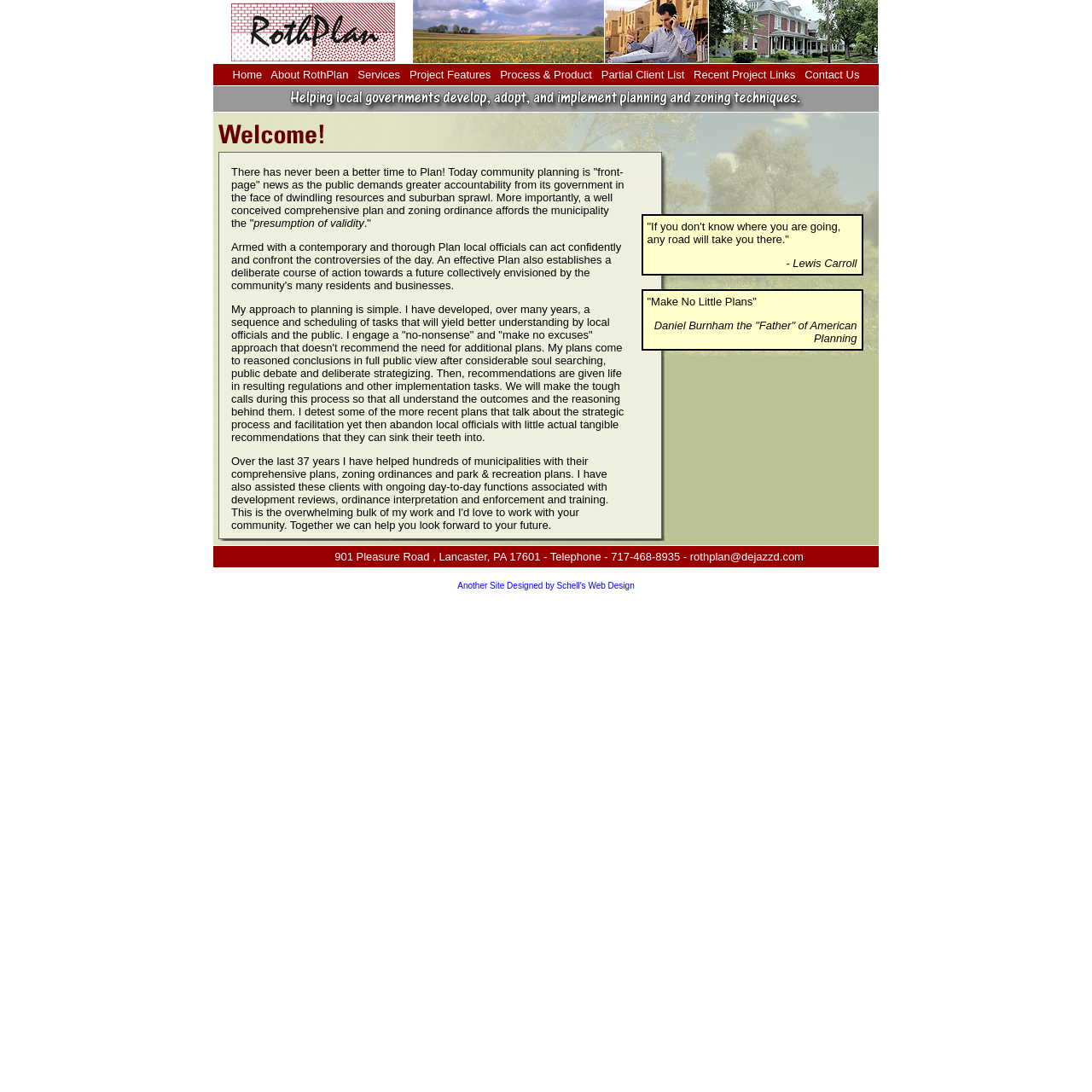Find and indicate the bounding box coordinates of the region you should select to follow the given instruction: "Create Account".

None